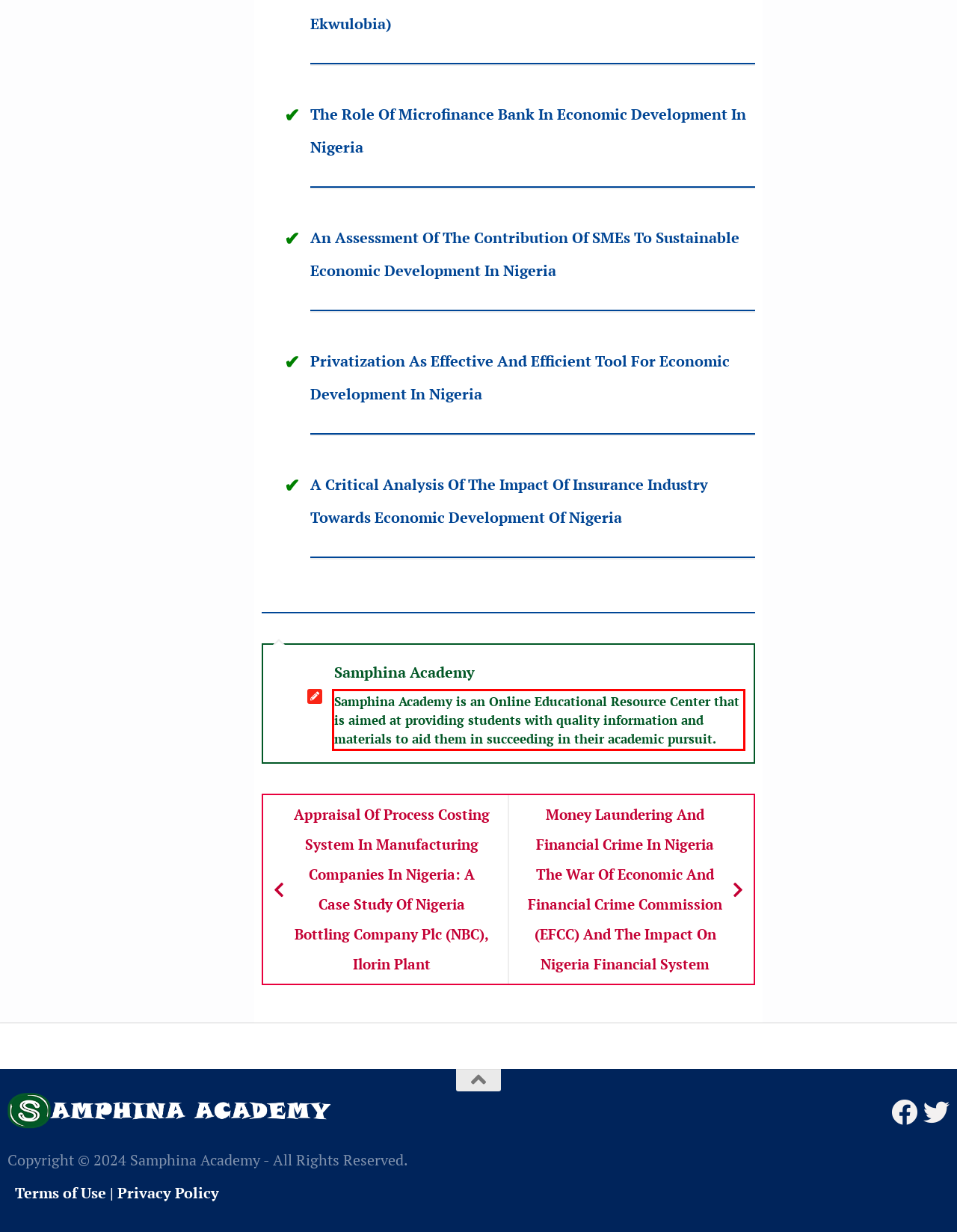From the given screenshot of a webpage, identify the red bounding box and extract the text content within it.

Samphina Academy is an Online Educational Resource Center that is aimed at providing students with quality information and materials to aid them in succeeding in their academic pursuit.